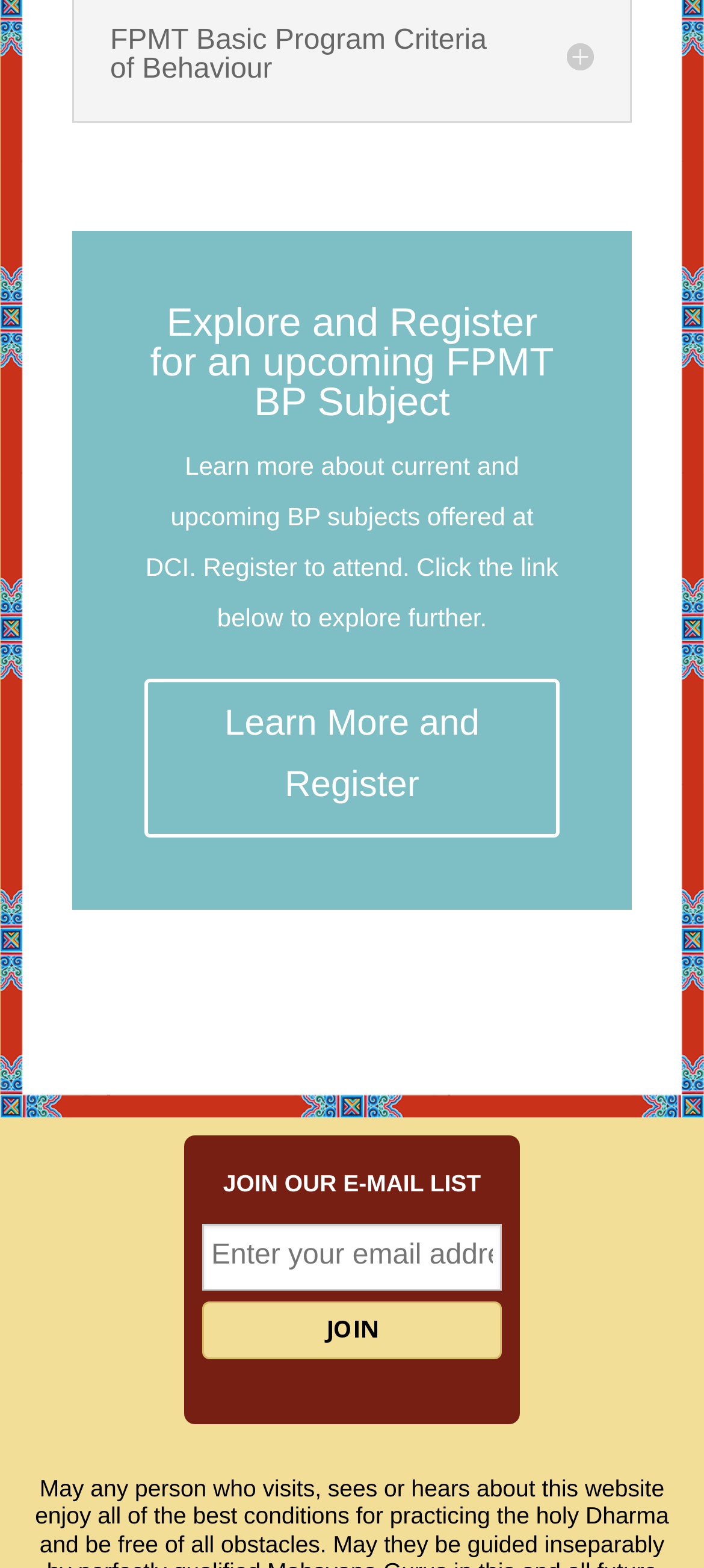What is the position of the image on the webpage?
Please respond to the question with a detailed and thorough explanation.

The image has a bounding box with y1 and y2 coordinates (0.672, 0.712), which indicates that it is positioned at the bottom of the webpage. The y1 coordinate is close to 1, suggesting that the image is near the bottom edge of the webpage.